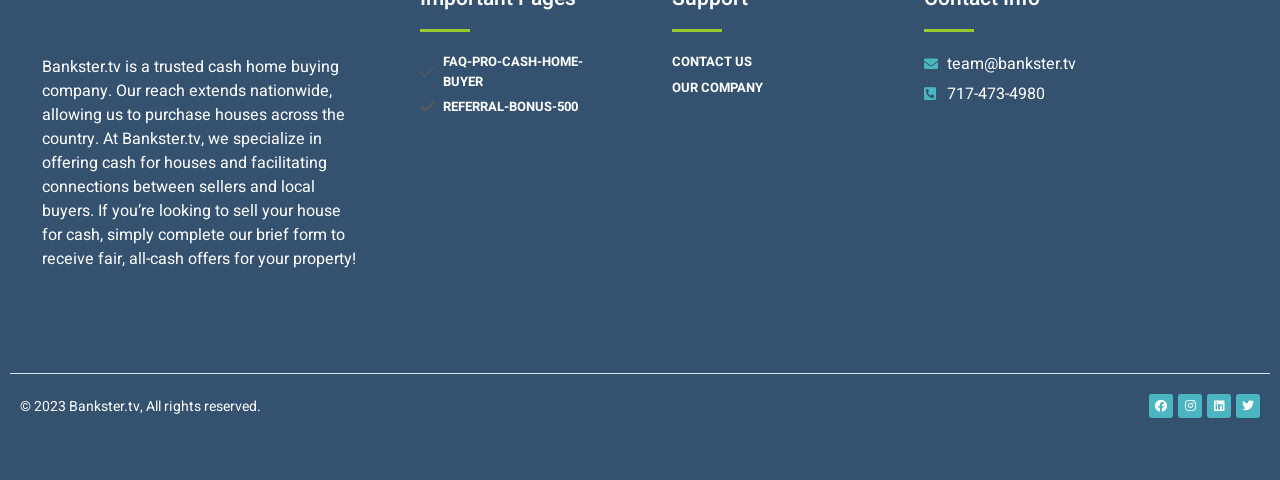Identify the bounding box coordinates of the area that should be clicked in order to complete the given instruction: "Email the team". The bounding box coordinates should be four float numbers between 0 and 1, i.e., [left, top, right, bottom].

[0.739, 0.109, 0.84, 0.159]